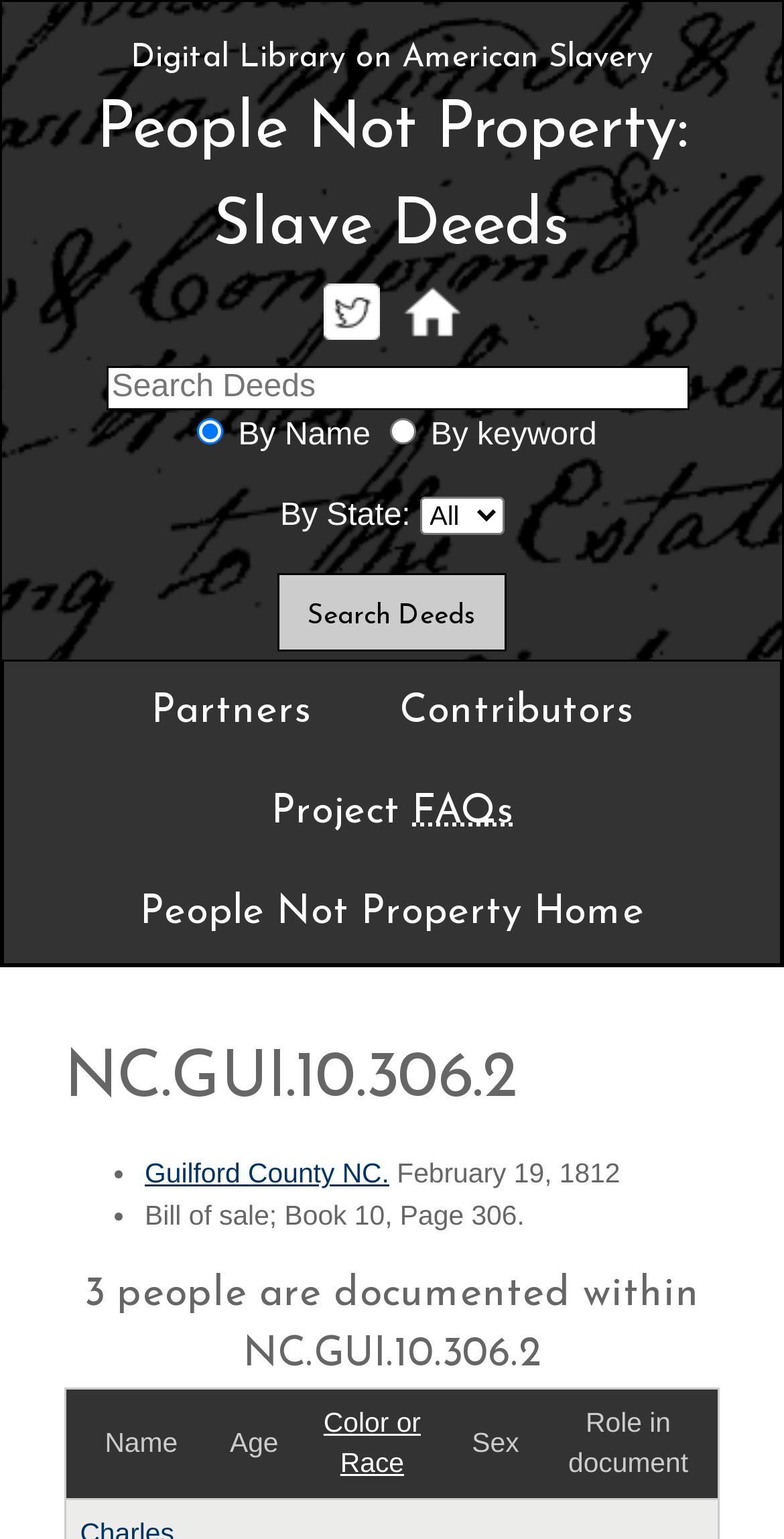Respond to the following query with just one word or a short phrase: 
What are the column headers in the table?

Name, Age, Color or Race, Sex, Role in document